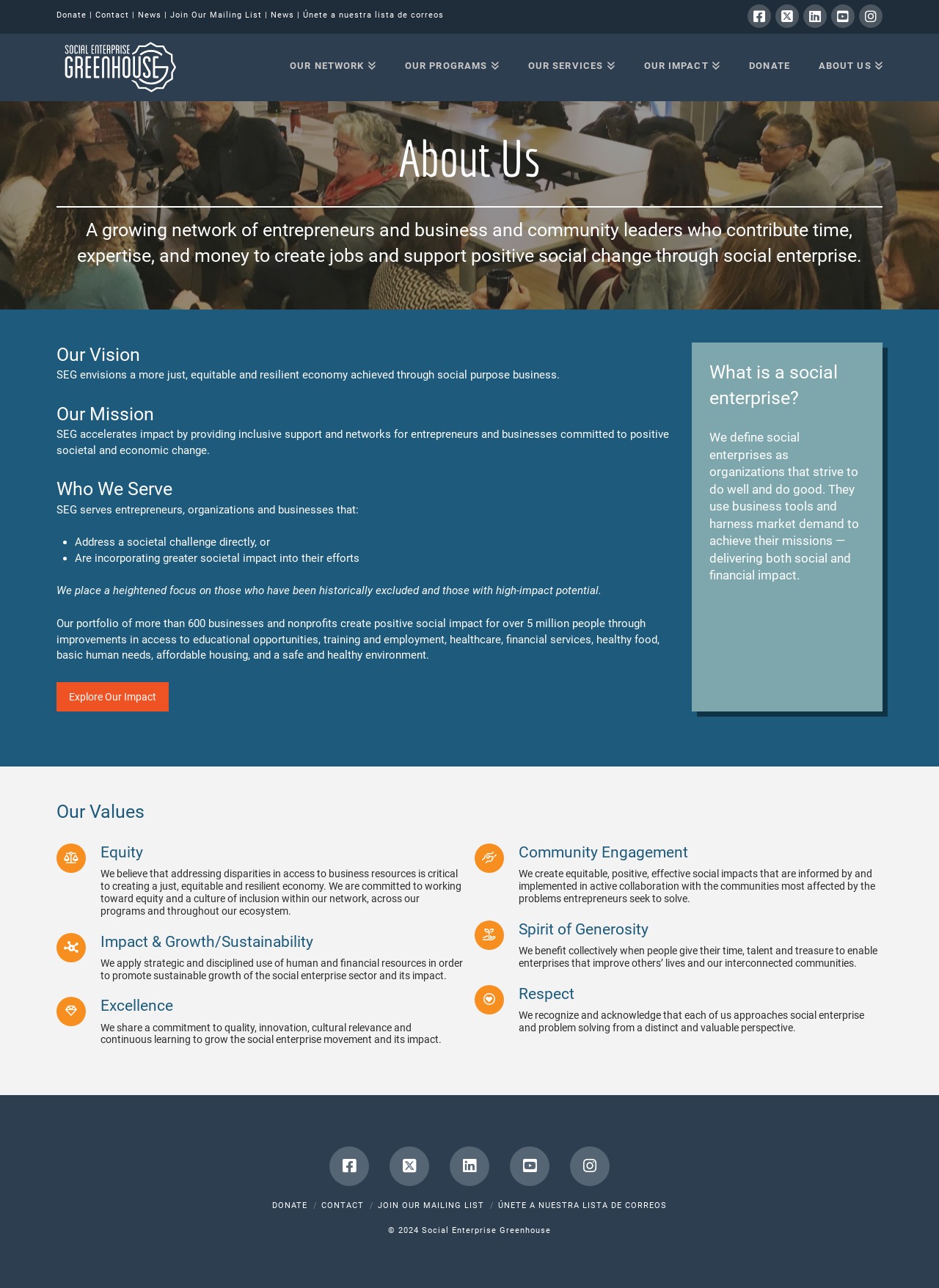Locate the bounding box coordinates of the element you need to click to accomplish the task described by this instruction: "Follow on Facebook".

[0.796, 0.003, 0.821, 0.022]